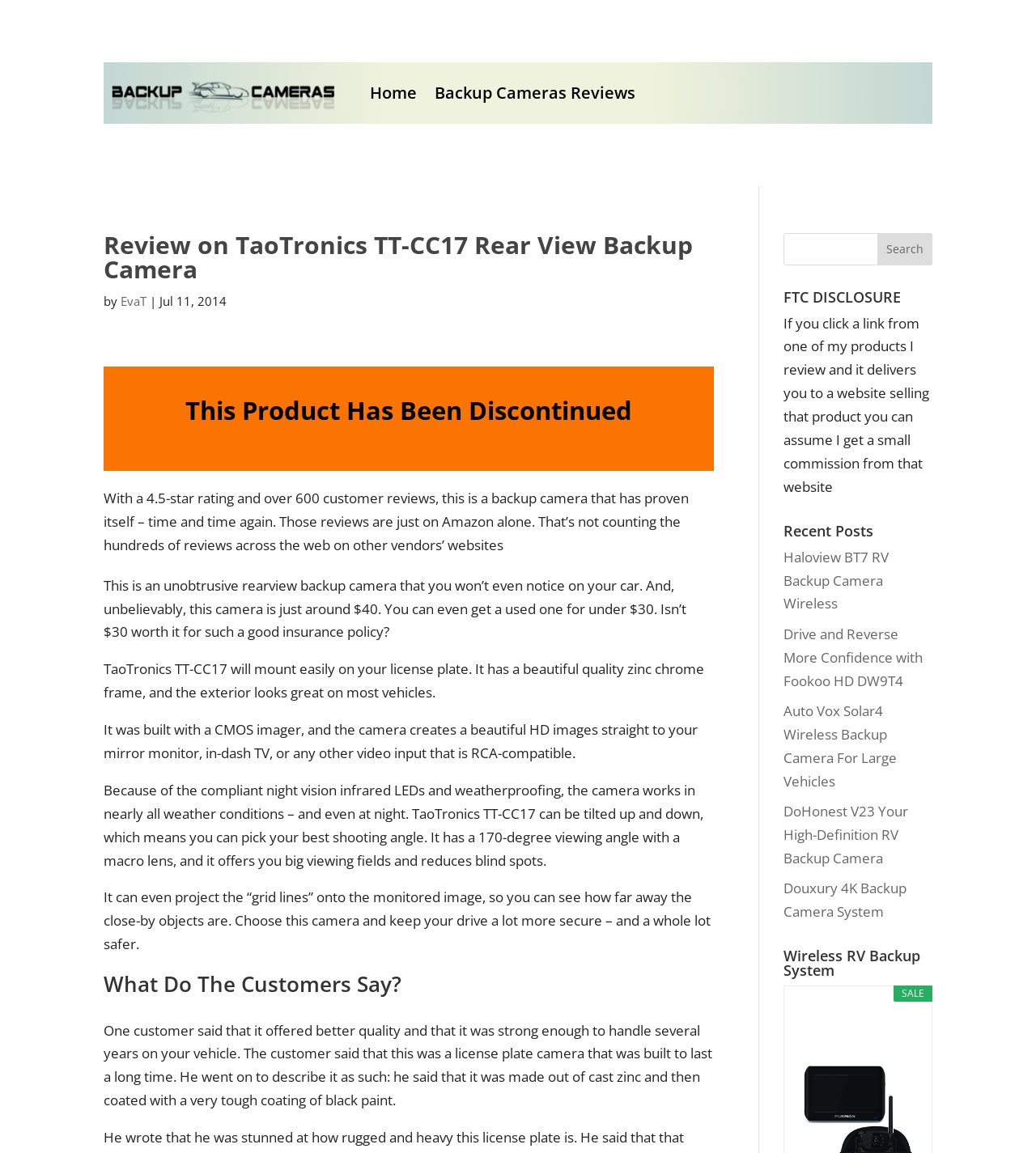From the image, can you give a detailed response to the question below:
What is the purpose of the grid lines on the monitored image?

The purpose of the grid lines is mentioned in the text as 'It can even project the “grid lines” onto the monitored image, so you can see how far away the close-by objects are.'